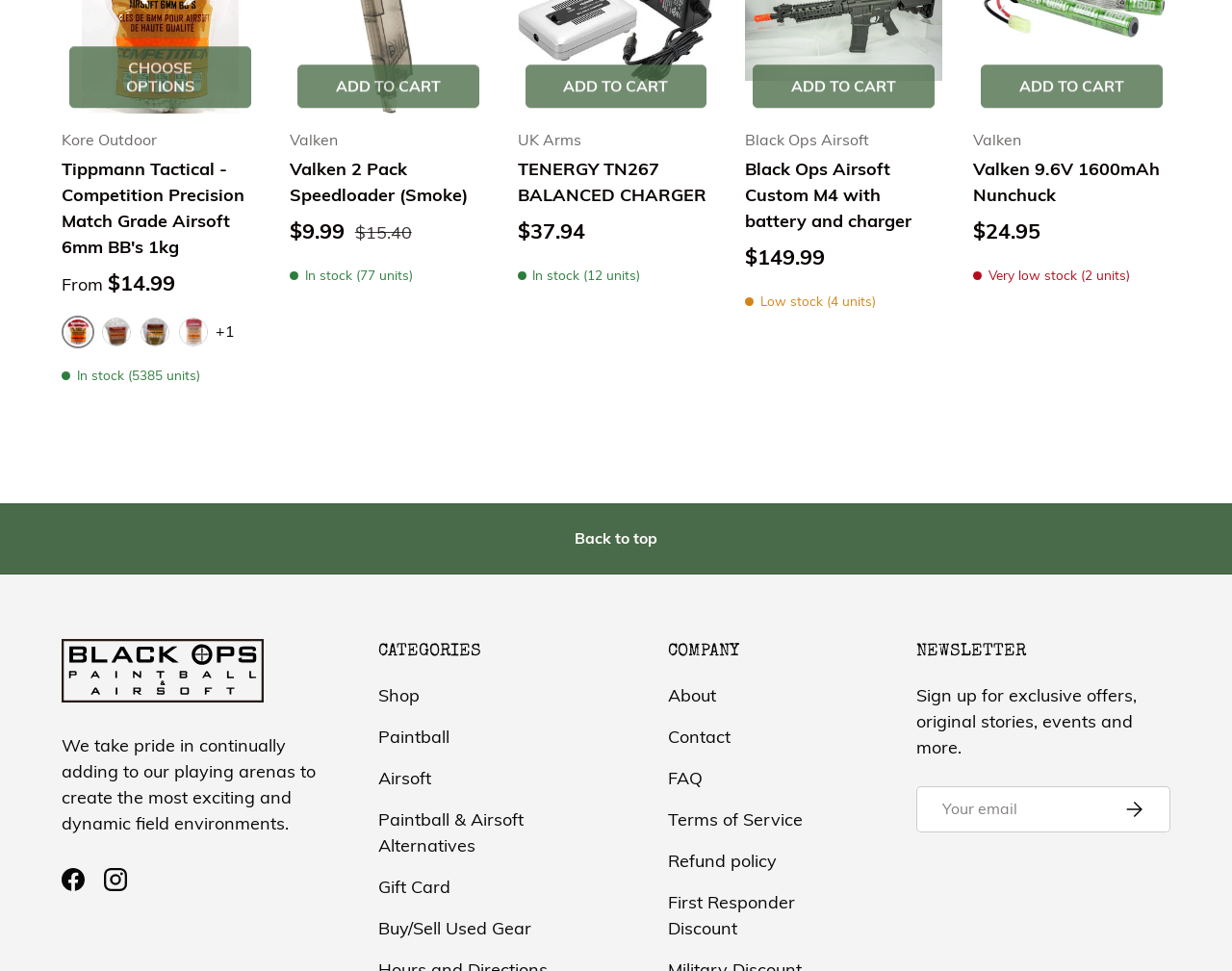Please specify the bounding box coordinates of the area that should be clicked to accomplish the following instruction: "Click the Facebook link". The coordinates should consist of four float numbers between 0 and 1, i.e., [left, top, right, bottom].

[0.042, 0.884, 0.077, 0.928]